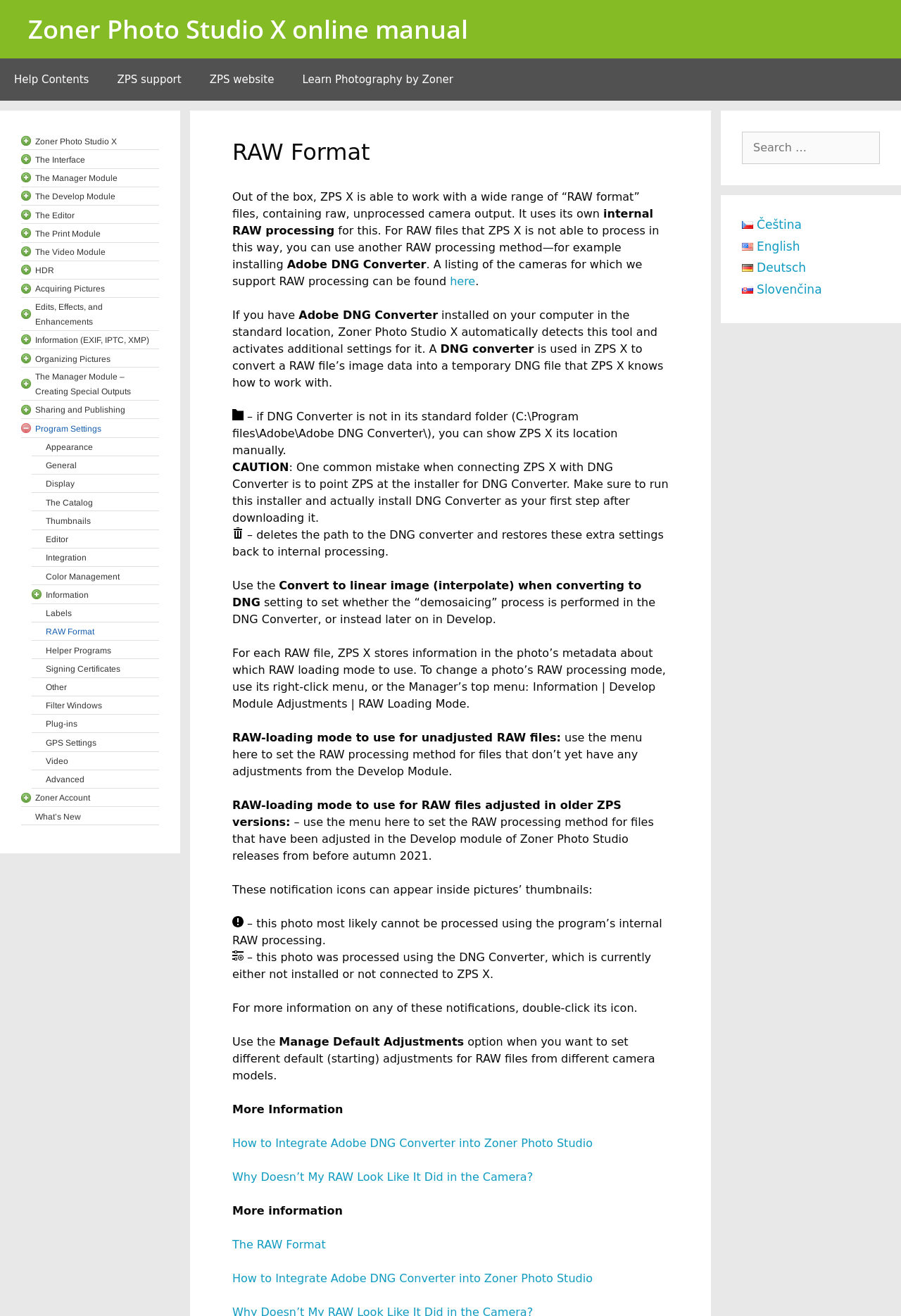How can you set different default adjustments for RAW files from different camera models?
Answer with a single word or phrase by referring to the visual content.

Use Manage Default Adjustments